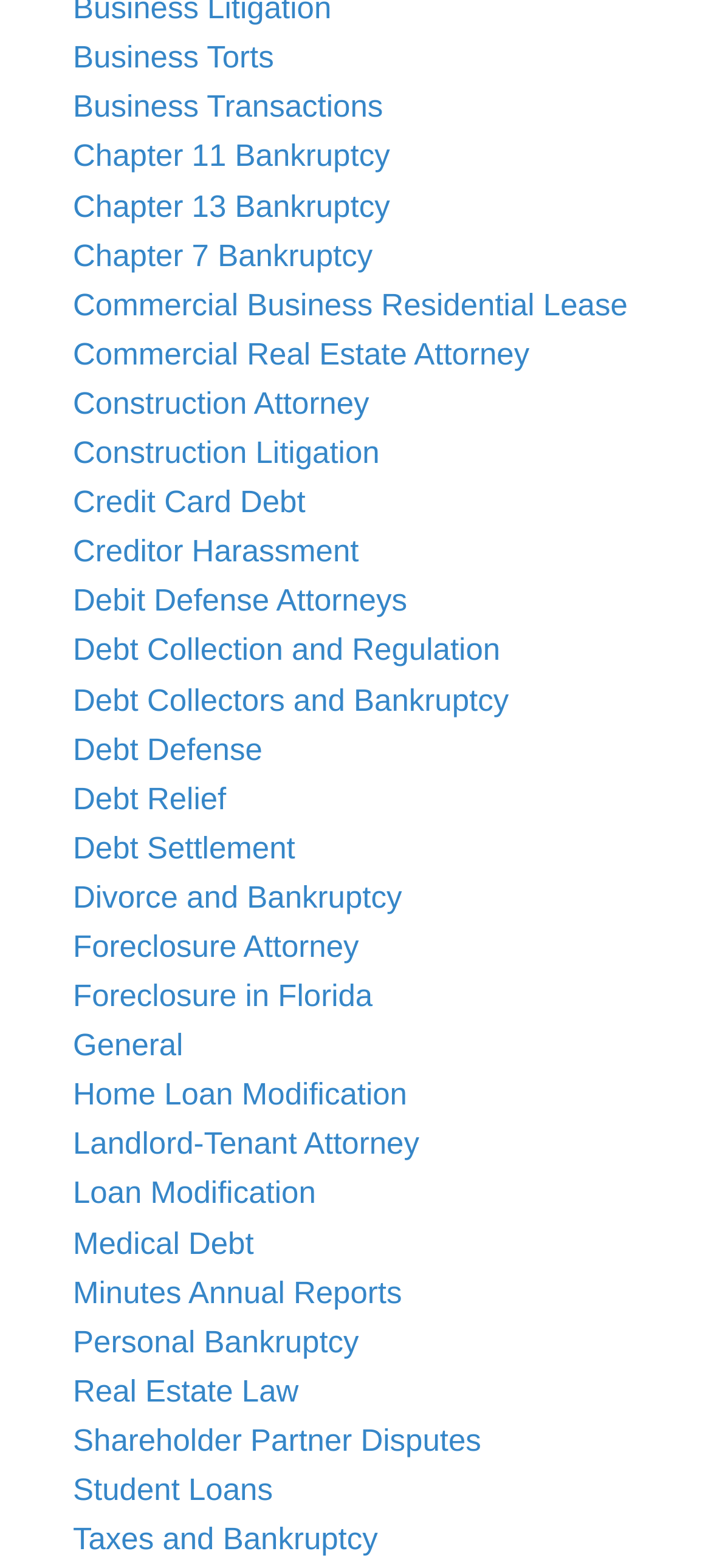How many links are related to bankruptcy on this webpage?
Based on the image, provide your answer in one word or phrase.

4